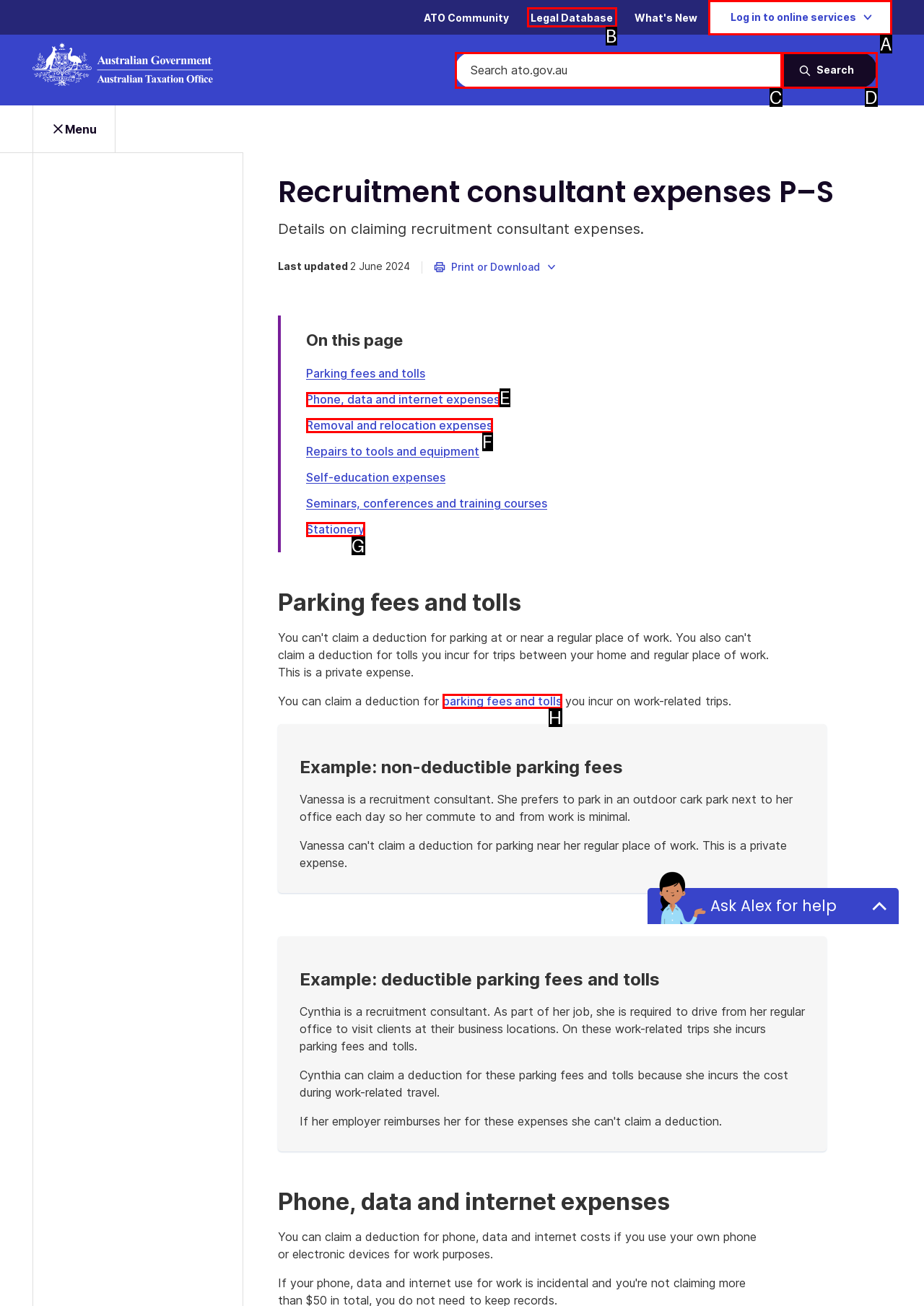Given the description: Removal and relocation expenses, choose the HTML element that matches it. Indicate your answer with the letter of the option.

F